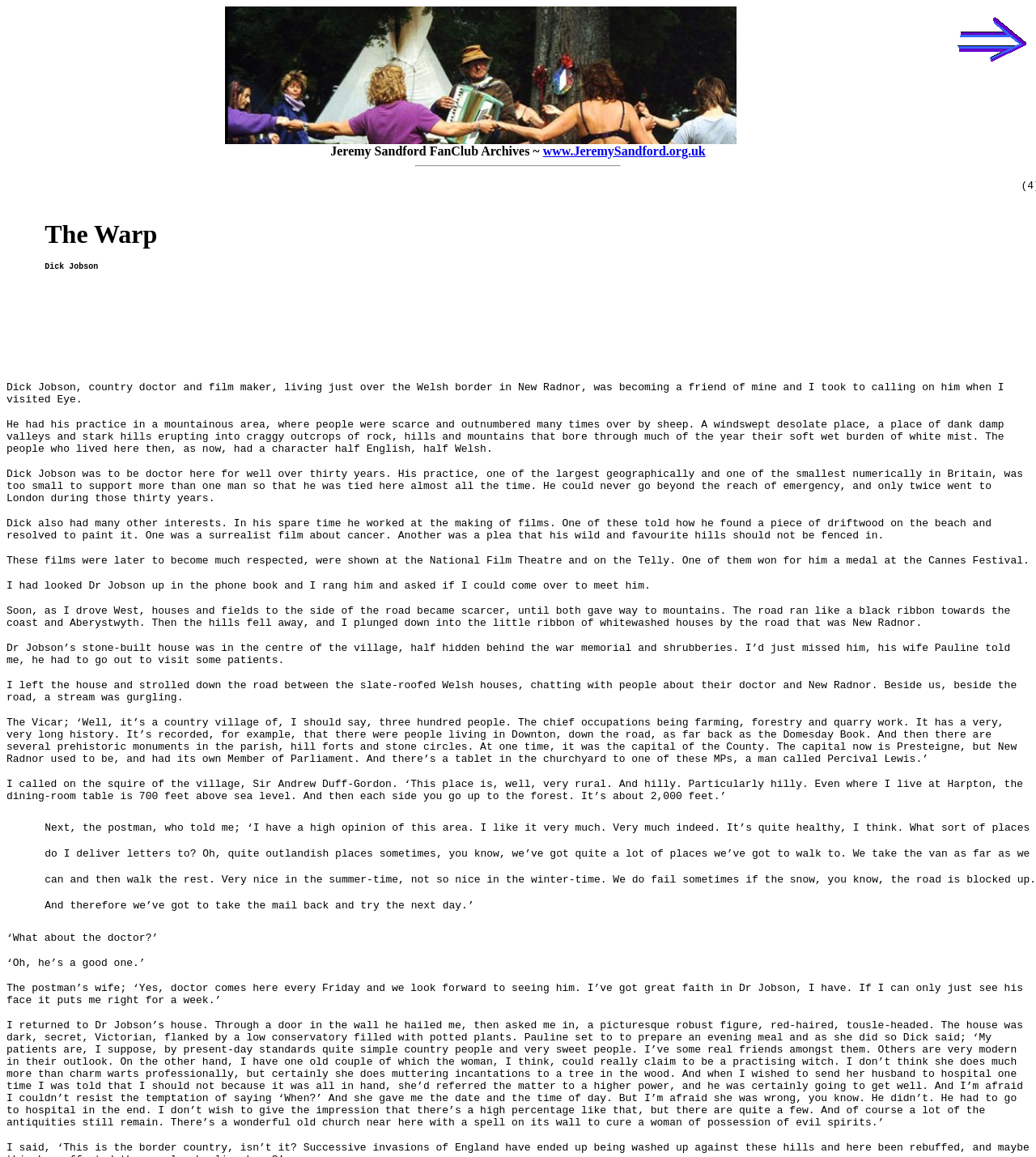Generate a thorough caption detailing the webpage content.

The webpage is about Jeremy Sandford's memoirs, specifically focusing on his experiences with Dr. Dick Jobson, a country doctor and filmmaker living in New Radnor, Wales. 

At the top of the page, there is an image with a link to the next page or index, and a link to the Jeremy Sandford FanClub homepage. Below this, there is a heading "Jeremy Sandford FanClub Archives ~" followed by a link to the website www.JeremySandford.org.uk. 

The main content of the page is a series of paragraphs describing Dr. Jobson's life and practice in New Radnor. The text is divided into sections, each describing a different aspect of Dr. Jobson's life, such as his practice, his filmmaking hobby, and his relationships with the local people. 

Throughout the text, there are quotes from Dr. Jobson himself, as well as from other locals, including the vicar and the postman's wife, describing their experiences with Dr. Jobson and their opinions of him. The text also describes the scenery and atmosphere of New Radnor, painting a vivid picture of the rural Welsh village. 

The text is dense and descriptive, with a focus on storytelling and character development. There are no images or other multimedia elements on the page, aside from the two links at the top. Overall, the page has a literary feel, with a focus on conveying the author's experiences and impressions through descriptive text.